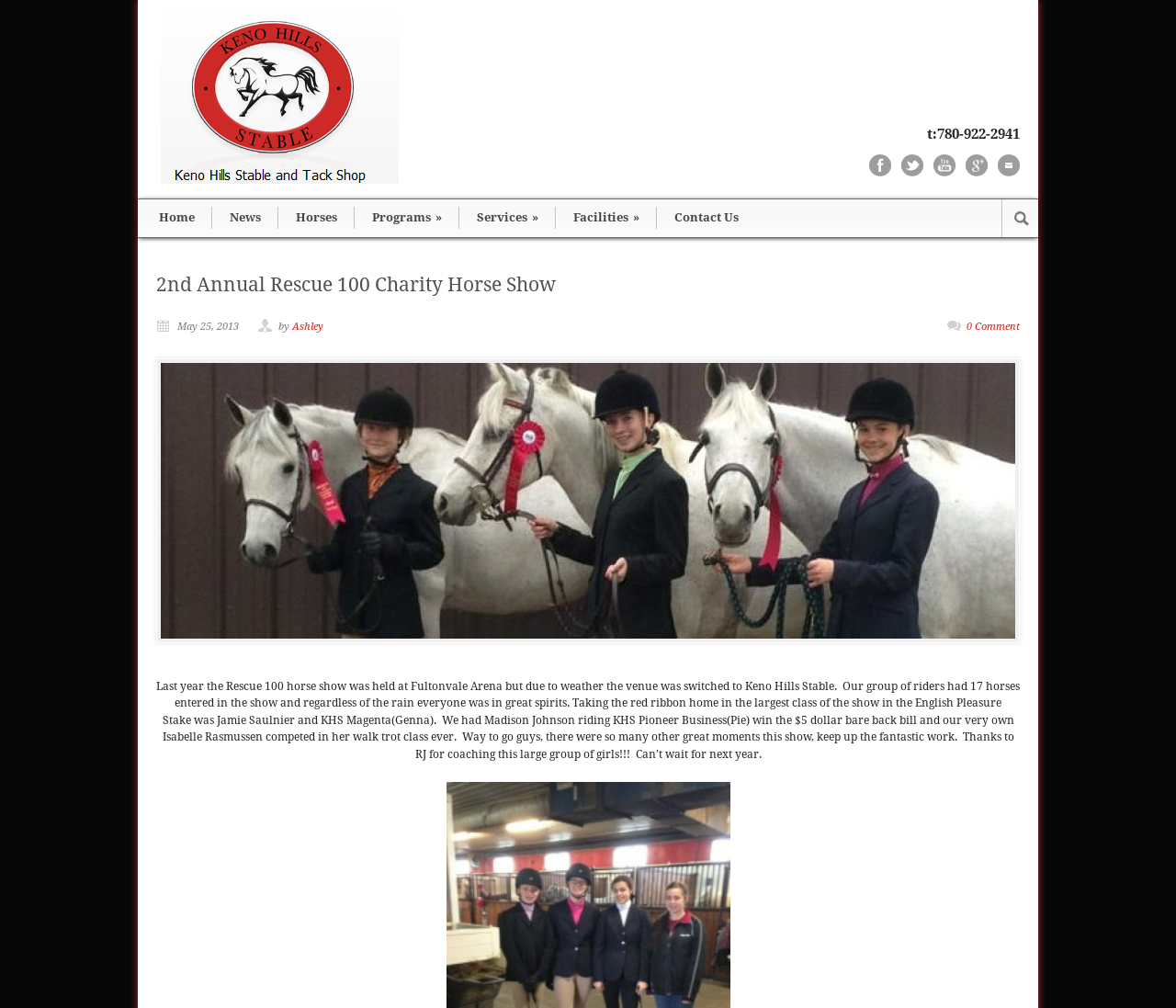Who won the red ribbon in the English Pleasure Stake?
Please use the image to provide a one-word or short phrase answer.

Jamie Saulnier and KHS Magenta